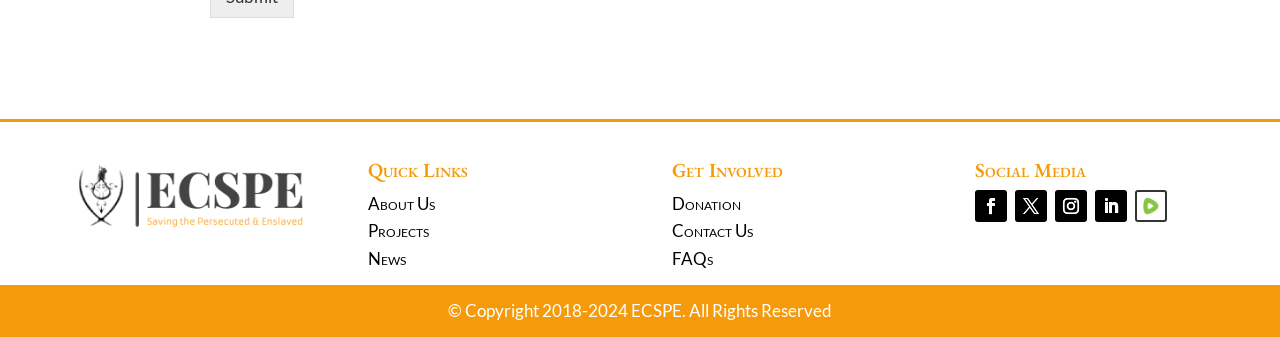Use a single word or phrase to answer the question: 
What is the second heading on the webpage?

Get Involved